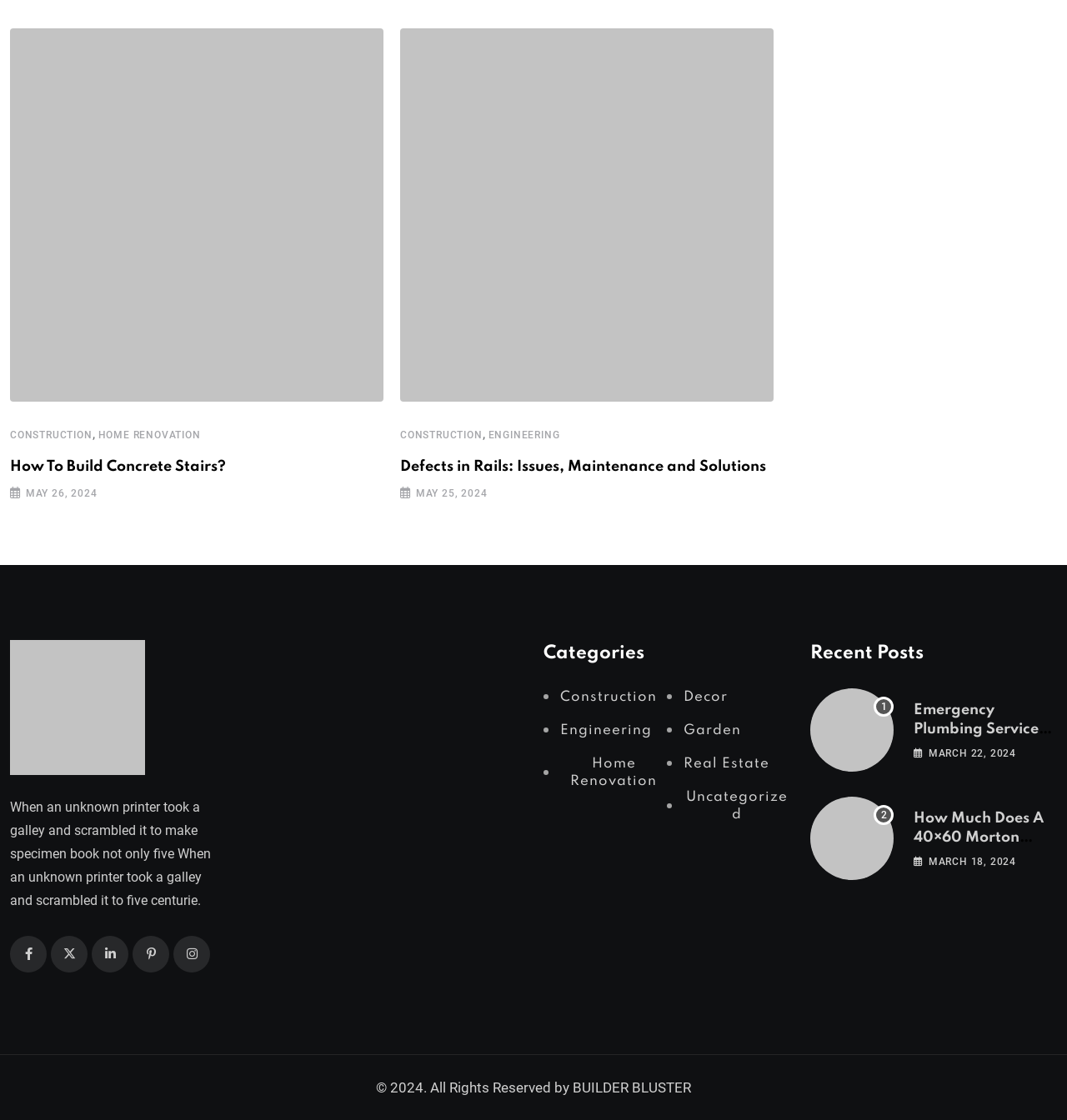What is the date of the article 'Defects in Rails: Issues, Maintenance and Solutions'?
Provide a short answer using one word or a brief phrase based on the image.

MAY 25, 2024